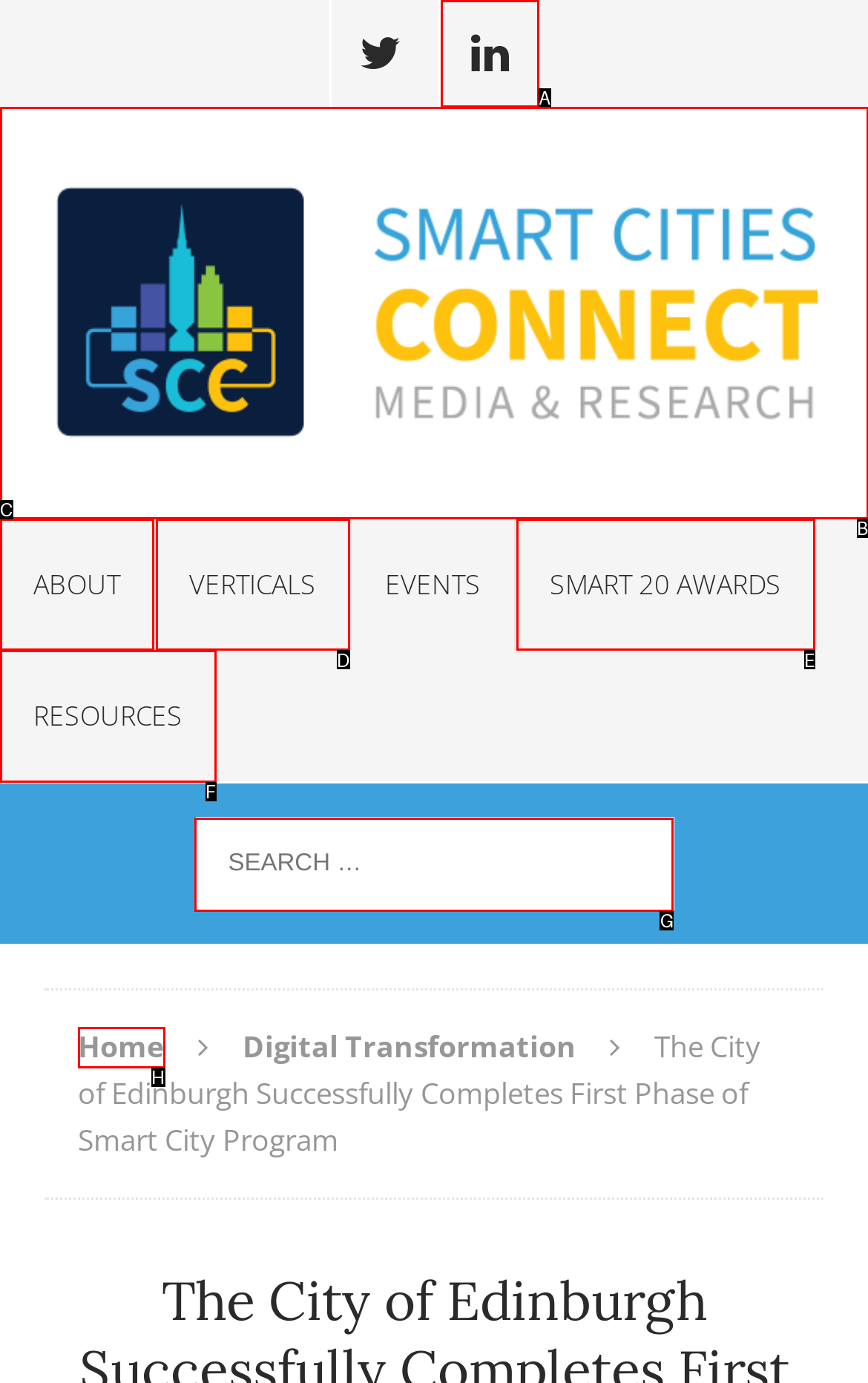Determine the letter of the UI element that will complete the task: Visit the Home page
Reply with the corresponding letter.

H